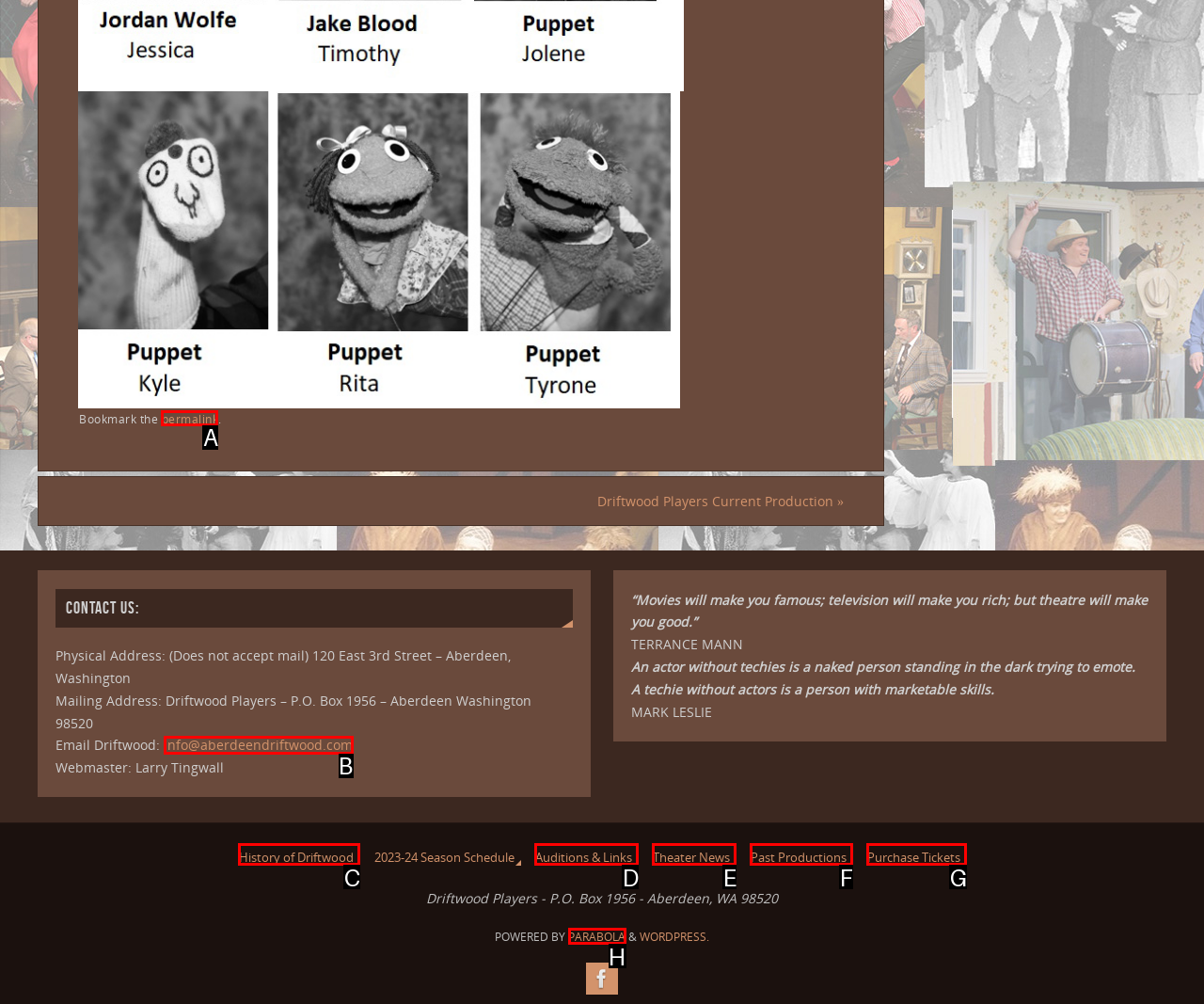Select the correct UI element to complete the task: Click the permalink
Please provide the letter of the chosen option.

A